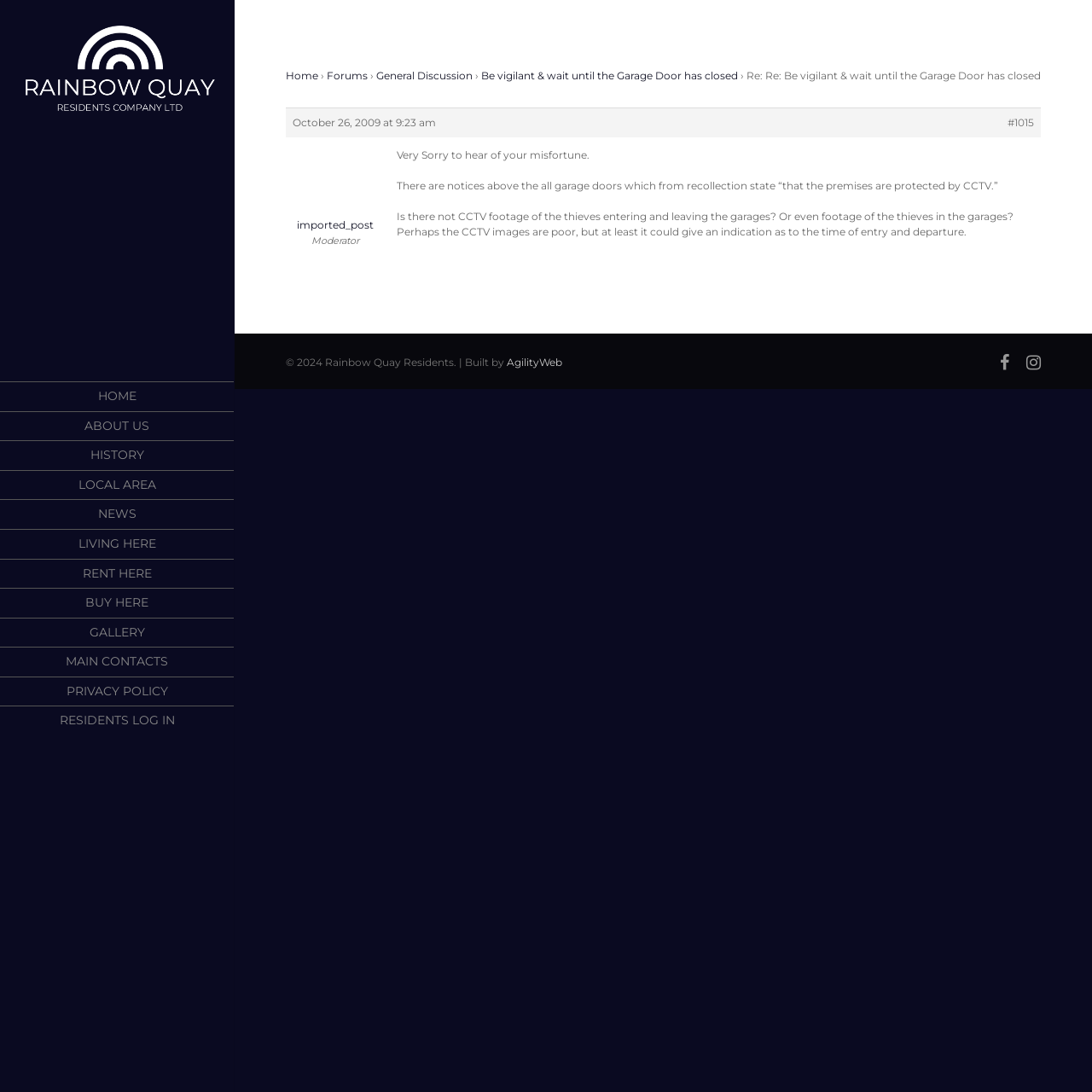What is the topic of the current discussion?
Provide a fully detailed and comprehensive answer to the question.

The topic of the current discussion can be found in the breadcrumbs section, where it is written as 'Re: Re: Be vigilant & wait until the Garage Door has closed'. This suggests that the discussion is about being vigilant and waiting until the garage door has closed.